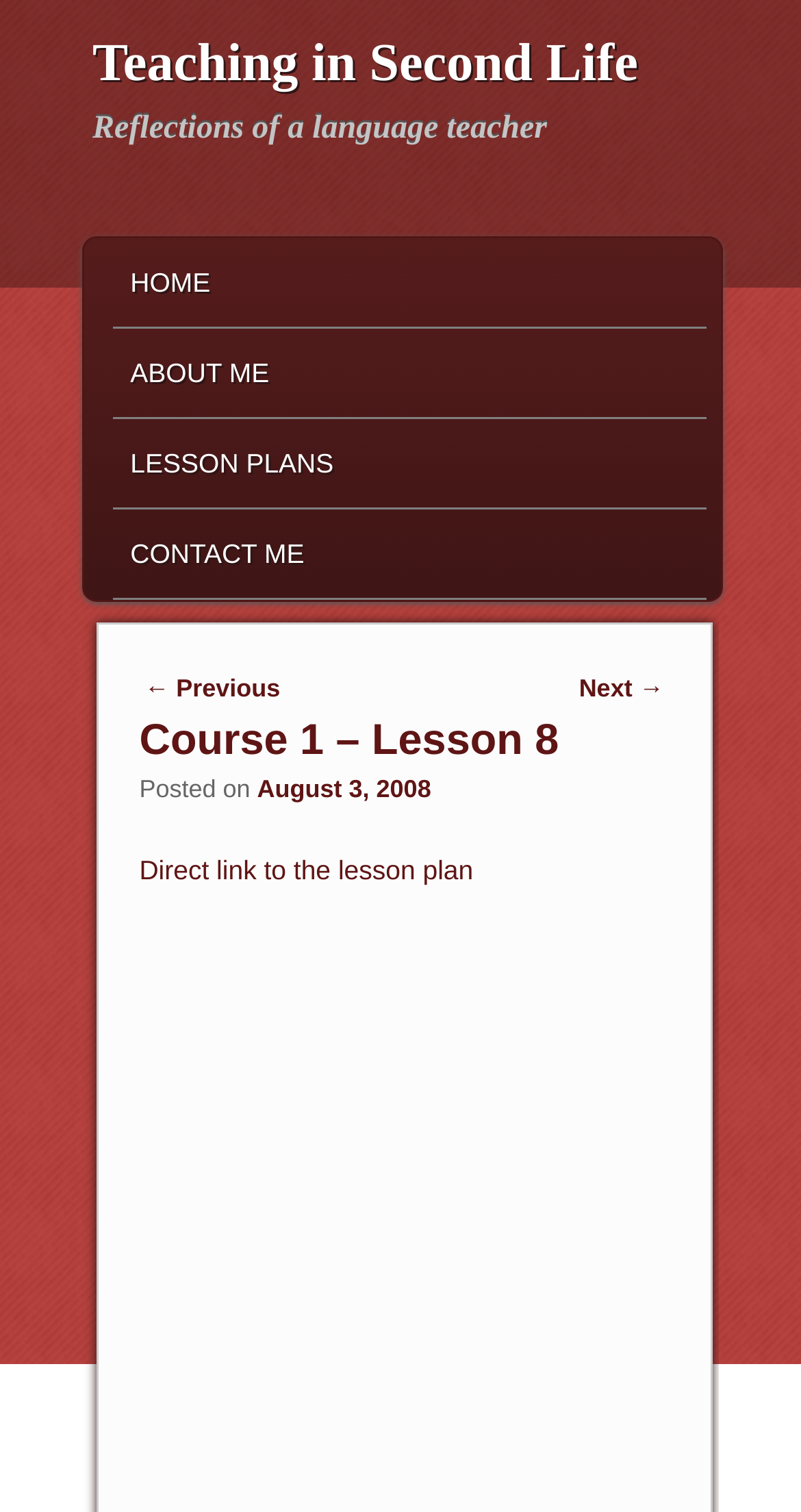Please specify the bounding box coordinates of the clickable section necessary to execute the following command: "view lesson plan".

[0.174, 0.565, 0.591, 0.585]